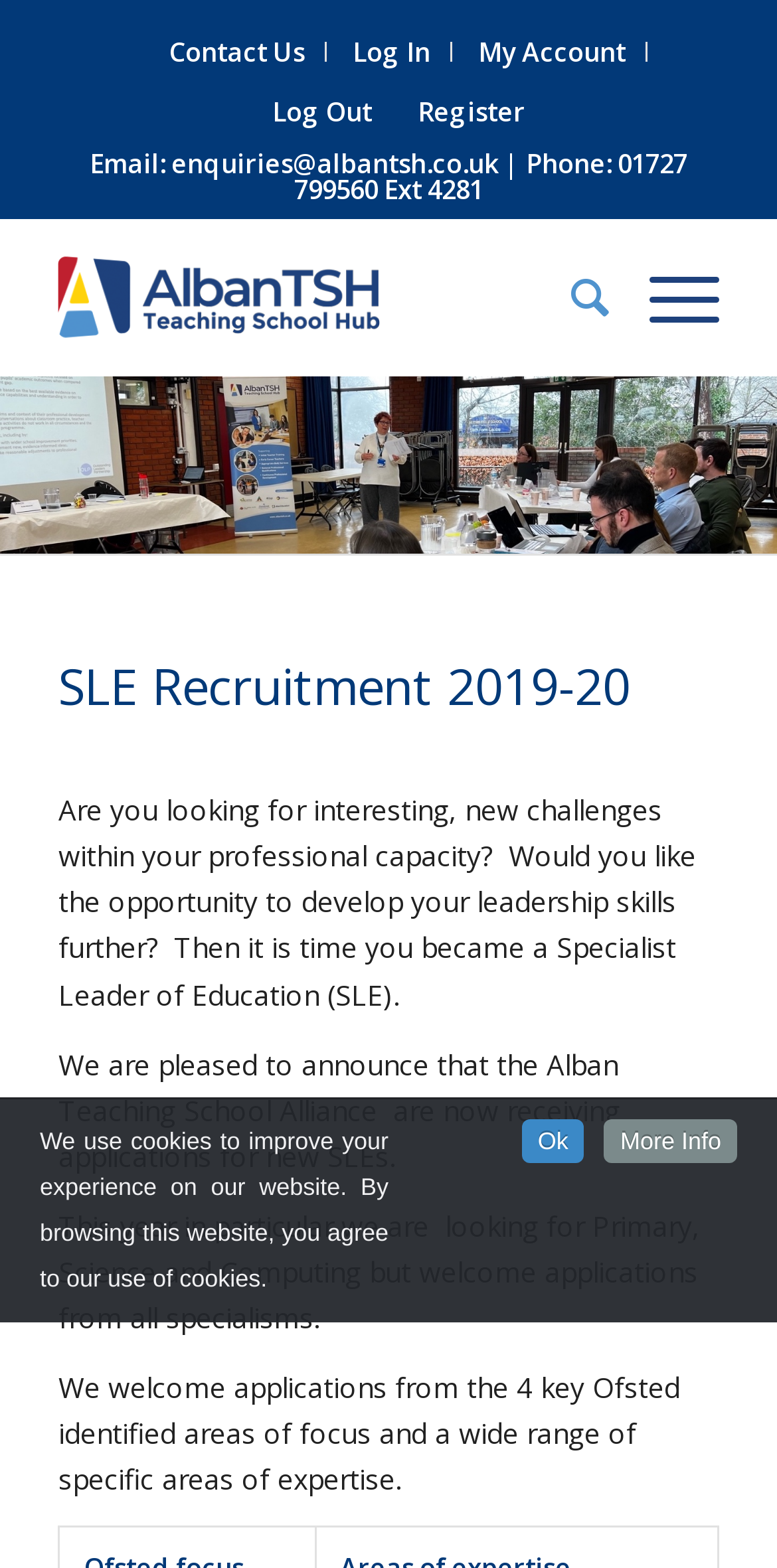Highlight the bounding box coordinates of the region I should click on to meet the following instruction: "Visit Alban Teaching School Hub".

[0.075, 0.138, 0.755, 0.24]